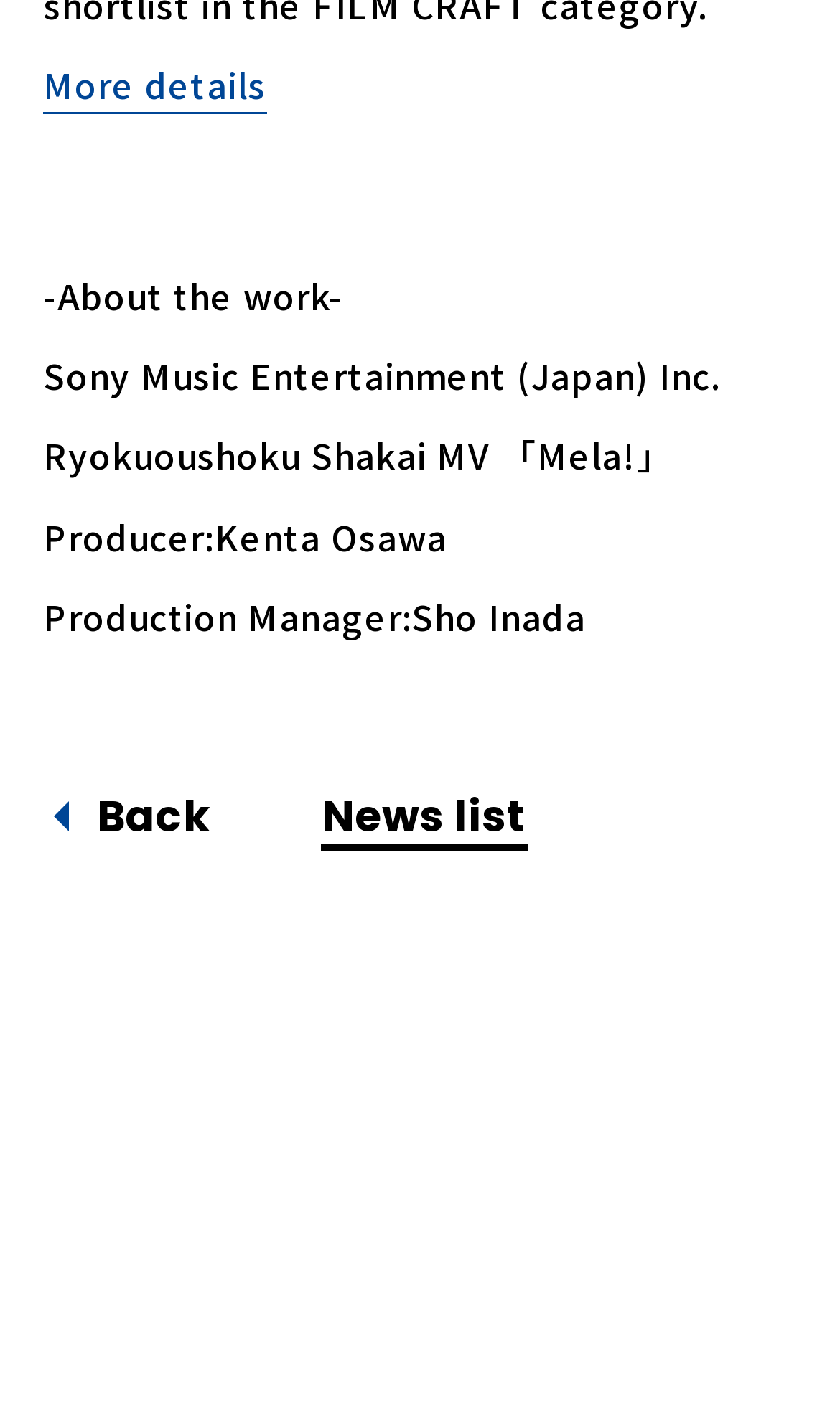Based on the element description: "Main Menu", identify the bounding box coordinates for this UI element. The coordinates must be four float numbers between 0 and 1, listed as [left, top, right, bottom].

None